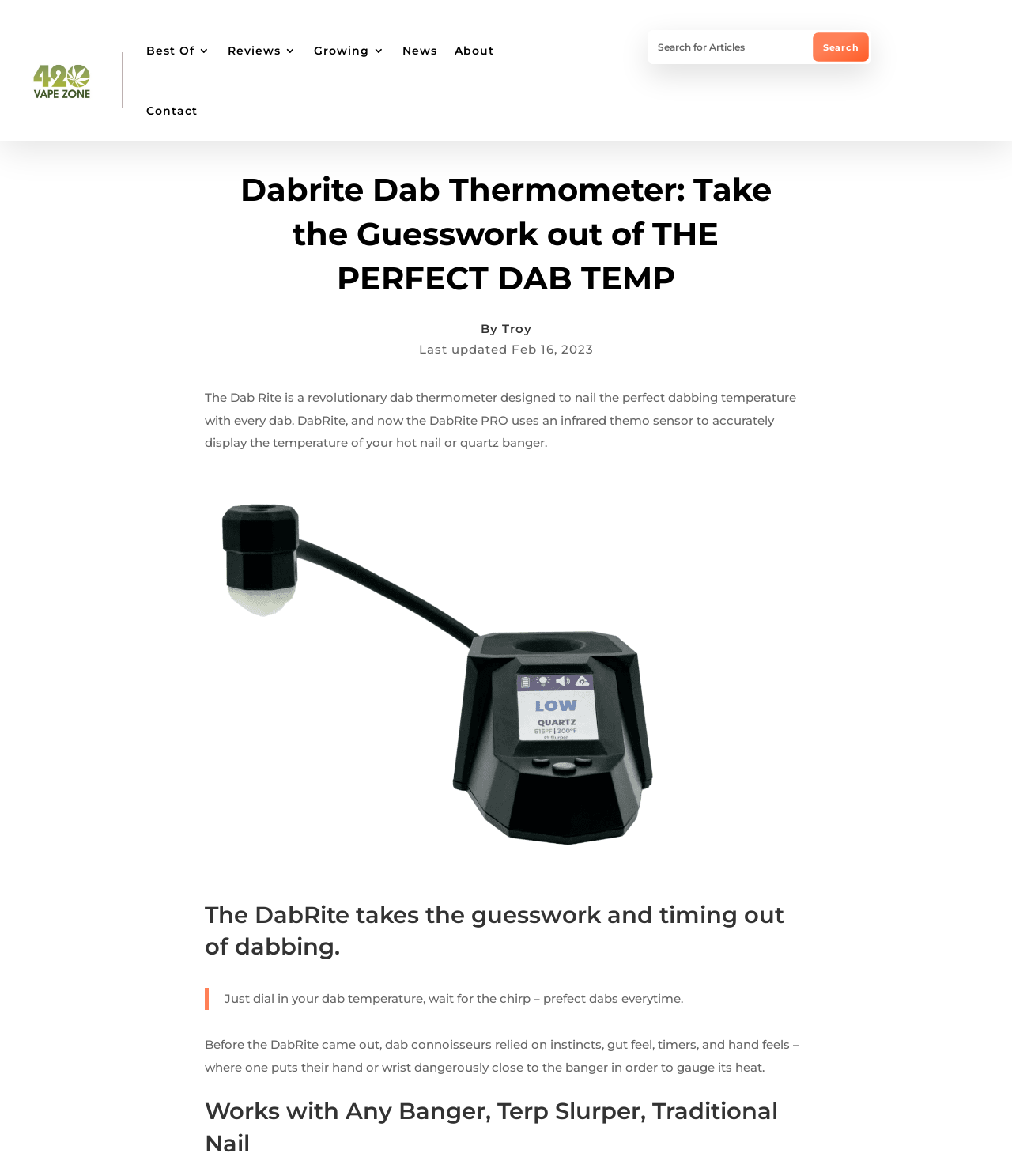Find the bounding box coordinates for the element that must be clicked to complete the instruction: "Search for articles". The coordinates should be four float numbers between 0 and 1, indicated as [left, top, right, bottom].

[0.641, 0.025, 0.798, 0.054]